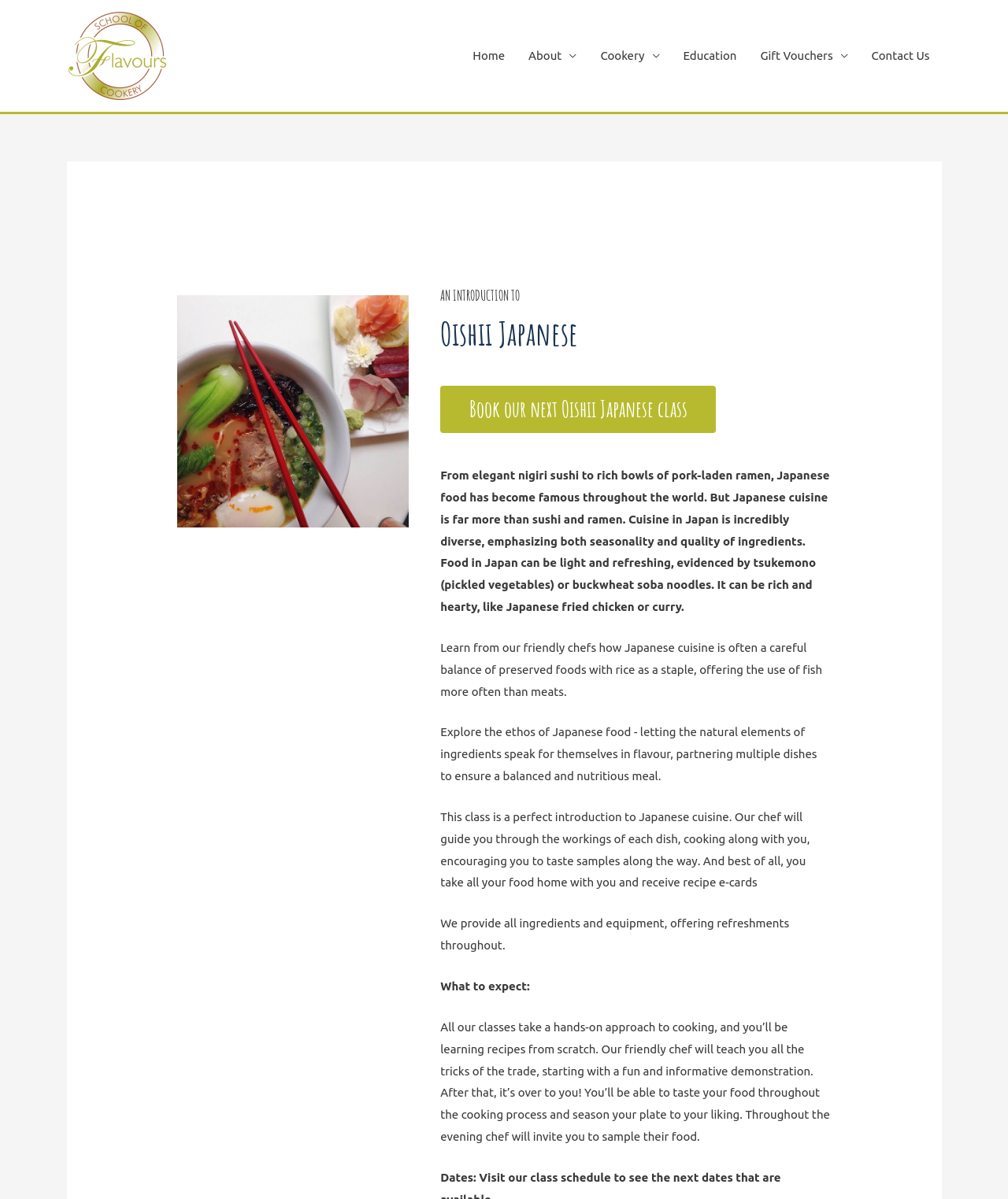Provide an in-depth caption for the webpage.

The webpage is about Oishee Japanese – Flavours Cookery School. At the top left corner, there is a Flavours Logo image. Below the logo, there is a site navigation menu with links to different pages, including Home, About, Cookery, Education, Gift Vouchers, and Contact Us. 

On the main content area, there is a large image of Japanese cooking on the left side. On the right side, there are several headings and paragraphs of text. The main heading is "AN INTRODUCTION TO Oishii Japanese". Below the heading, there is a link to book a class. 

The text describes Japanese cuisine, emphasizing its diversity, seasonality, and quality of ingredients. It also explains the balance of preserved foods with rice as a staple and the use of fish more often than meats. The text continues to describe the ethos of Japanese food, letting natural elements of ingredients speak for themselves in flavor, and partnering multiple dishes to ensure a balanced and nutritious meal.

Further down, the text describes the cookery class, where the chef will guide students through the cooking process, and students can take their food home and receive recipe e-cards. The class provides all ingredients and equipment, and offers refreshments throughout. The text also outlines what to expect from the class, including a hands-on approach to cooking, learning recipes from scratch, and tasting food throughout the cooking process.